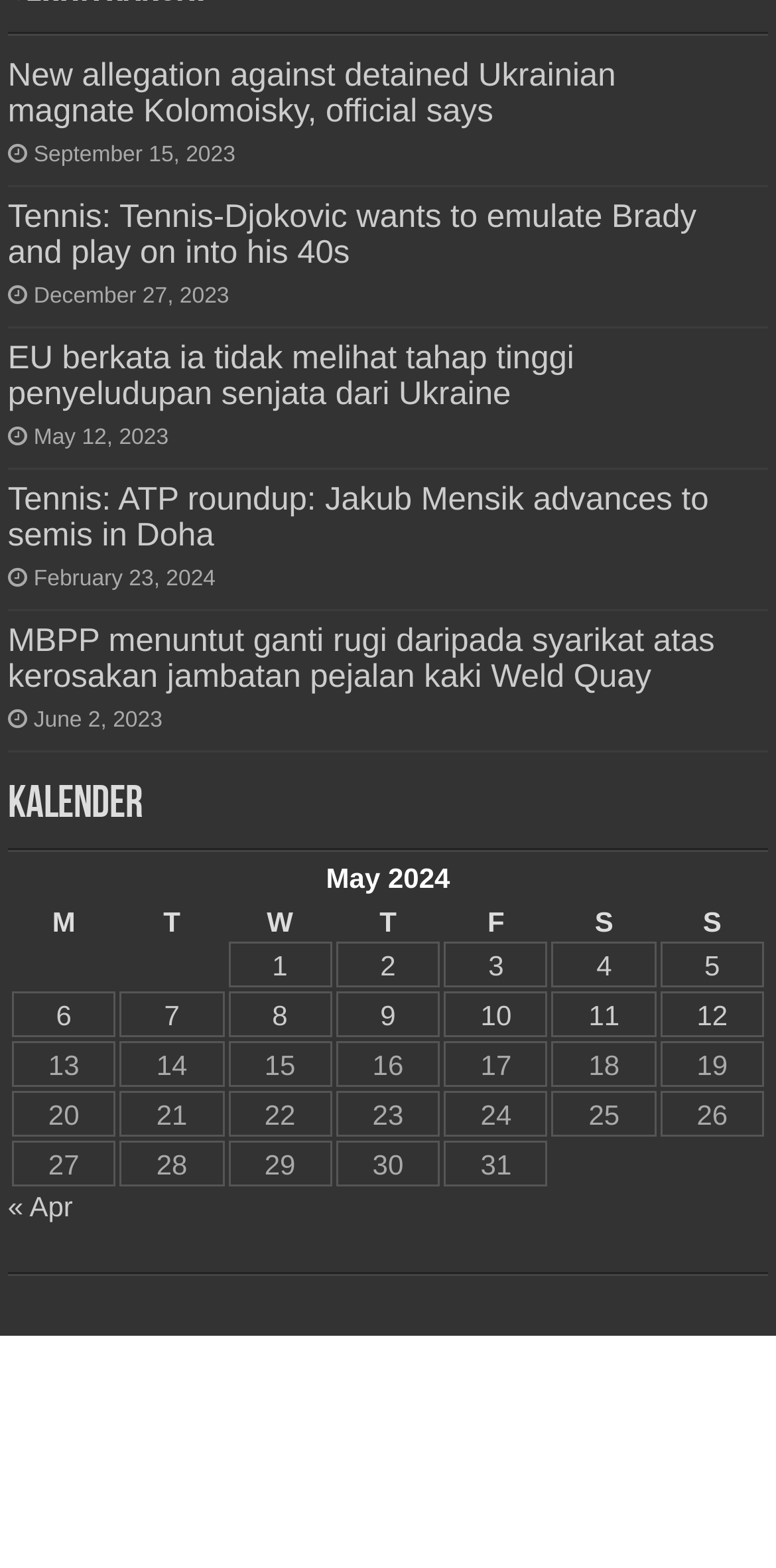Carefully observe the image and respond to the question with a detailed answer:
How many days are listed in the May 2024 calendar?

I counted the number of gridcell elements in the table, which represent individual days in the calendar. There are 31 days listed for May 2024.